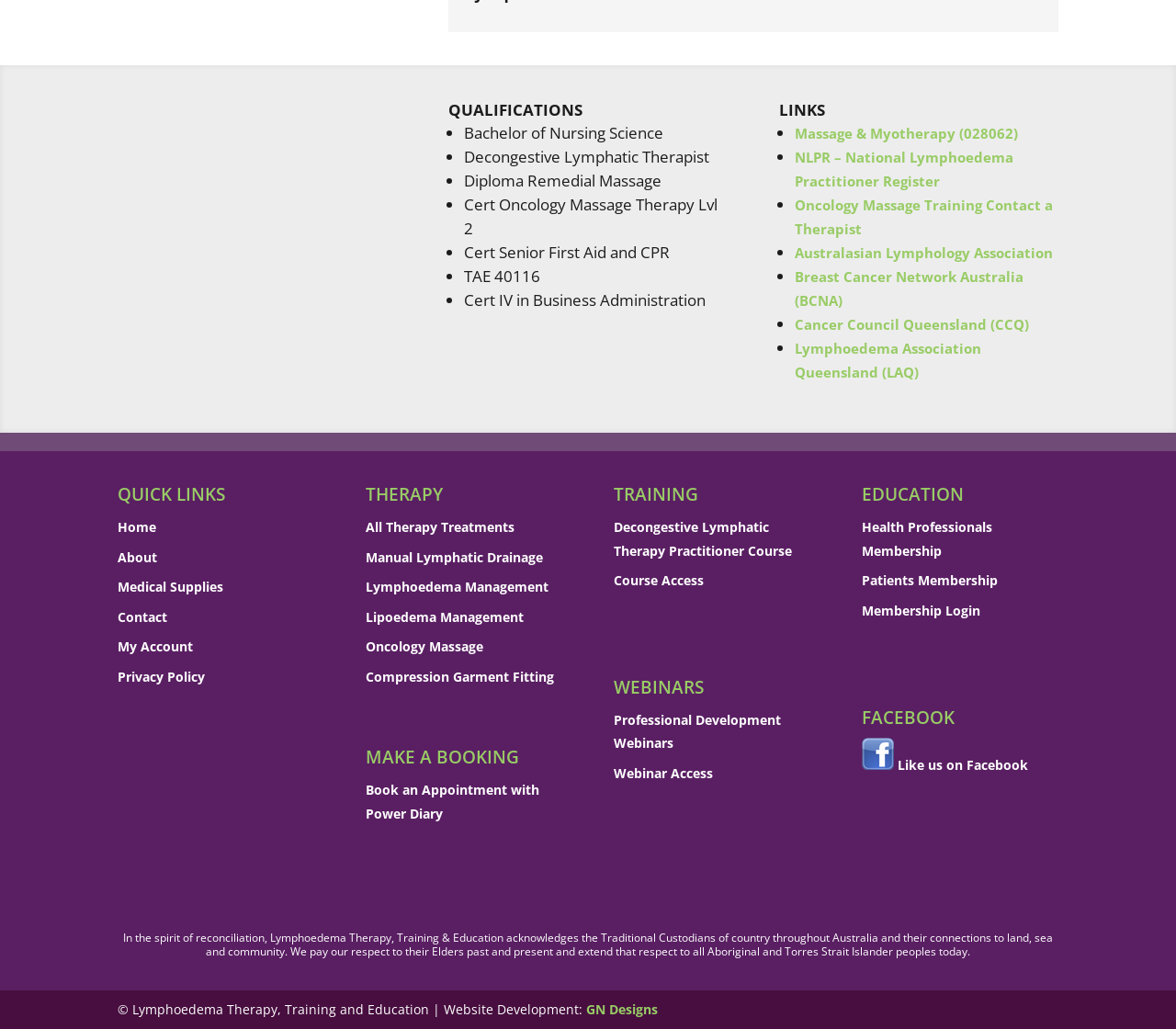Could you highlight the region that needs to be clicked to execute the instruction: "Like Lymphoedema Therapy, Training & Education on Facebook"?

[0.733, 0.735, 0.76, 0.752]